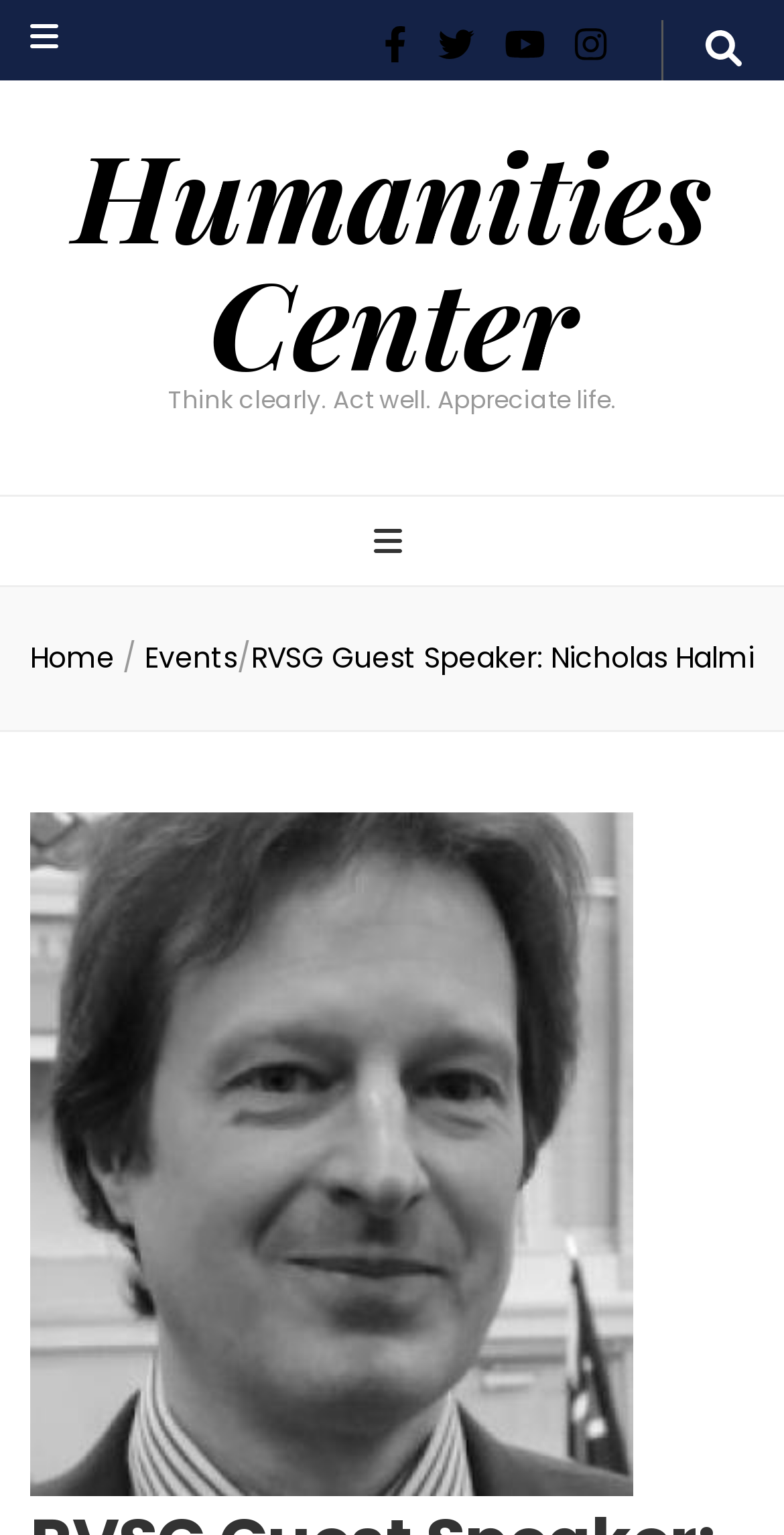What is the tagline of the Humanities Center?
Using the image as a reference, give a one-word or short phrase answer.

Think clearly. Act well. Appreciate life.